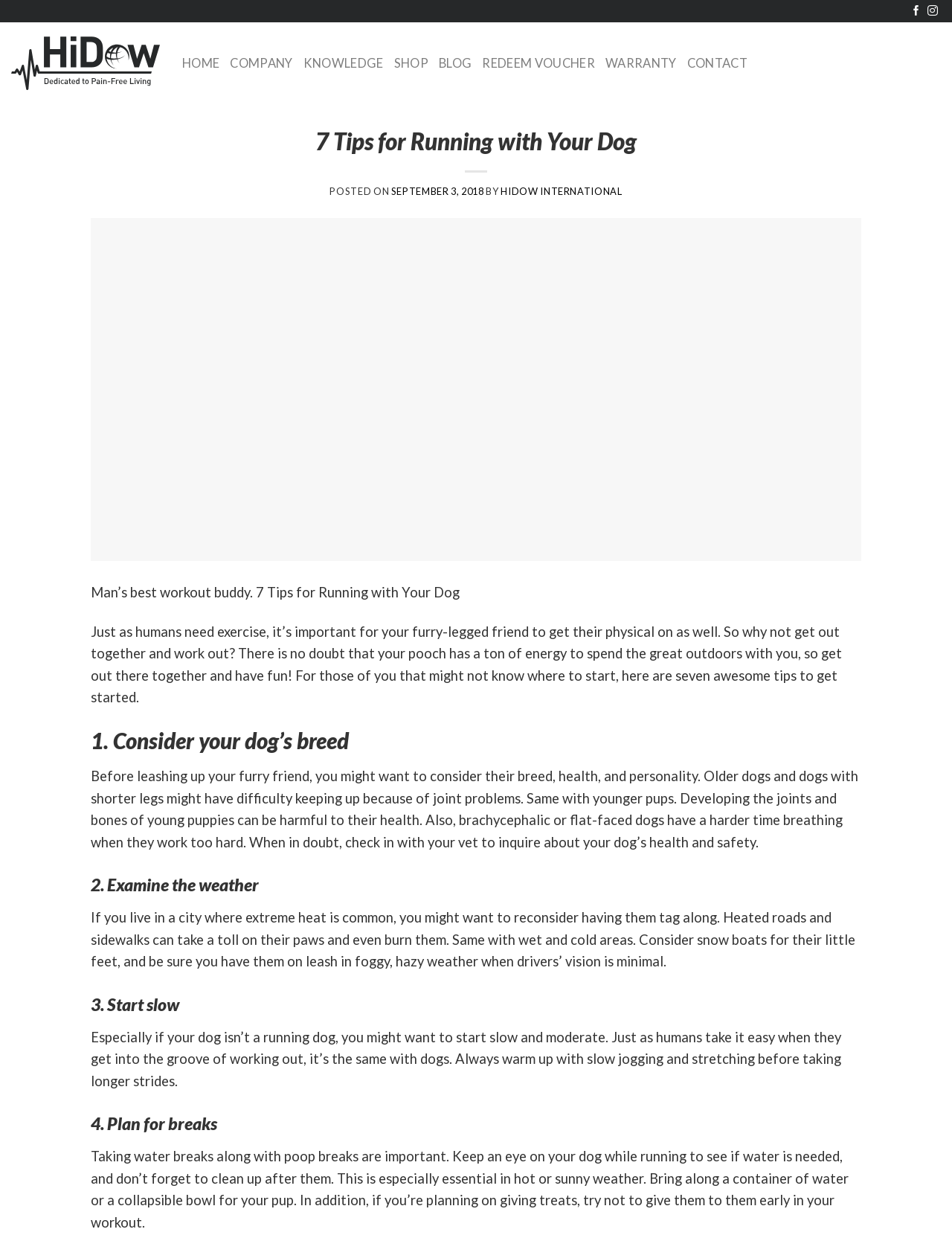What is the main heading of this webpage? Please extract and provide it.

7 Tips for Running with Your Dog